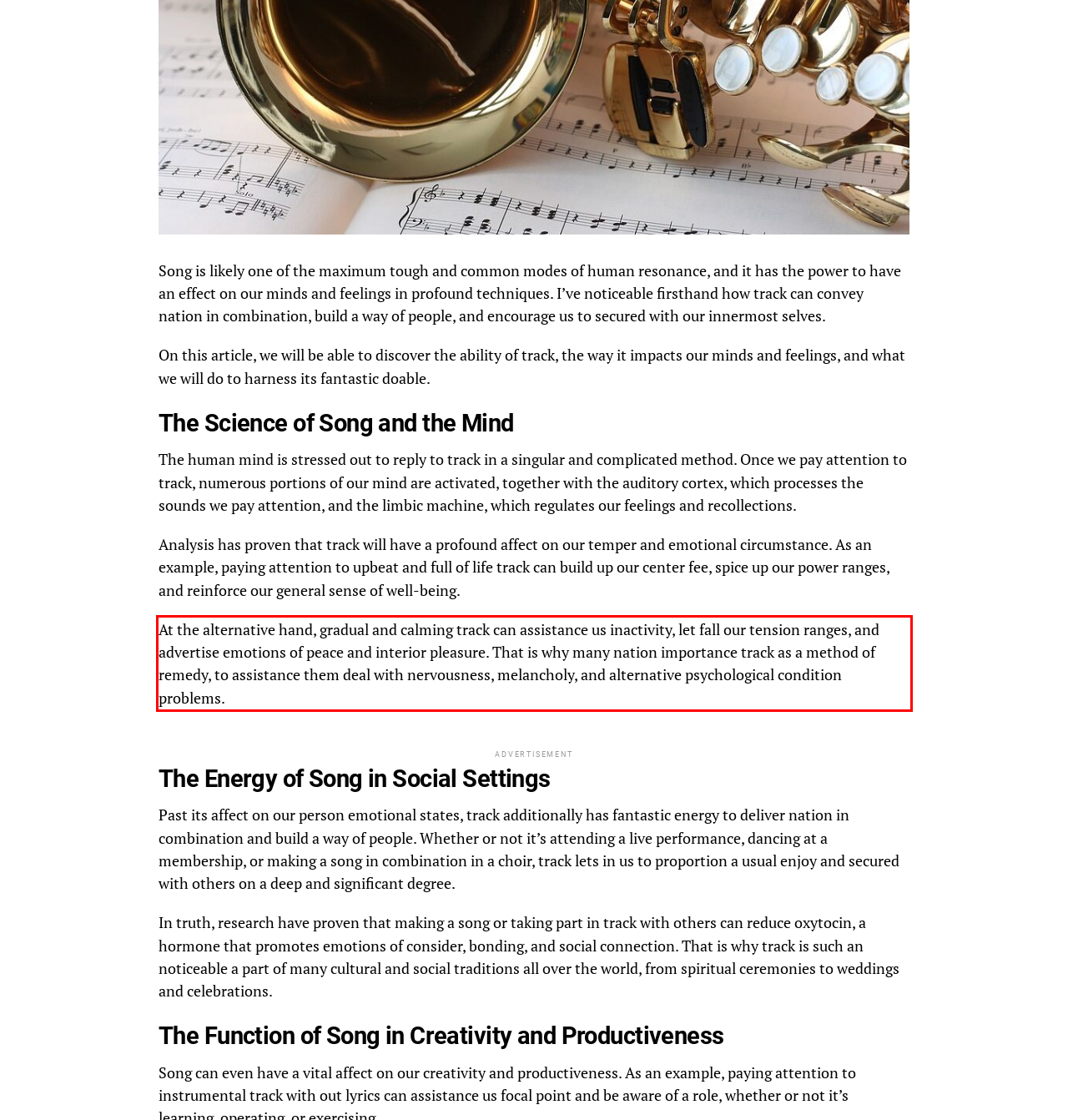Using the webpage screenshot, recognize and capture the text within the red bounding box.

At the alternative hand, gradual and calming track can assistance us inactivity, let fall our tension ranges, and advertise emotions of peace and interior pleasure. That is why many nation importance track as a method of remedy, to assistance them deal with nervousness, melancholy, and alternative psychological condition problems.